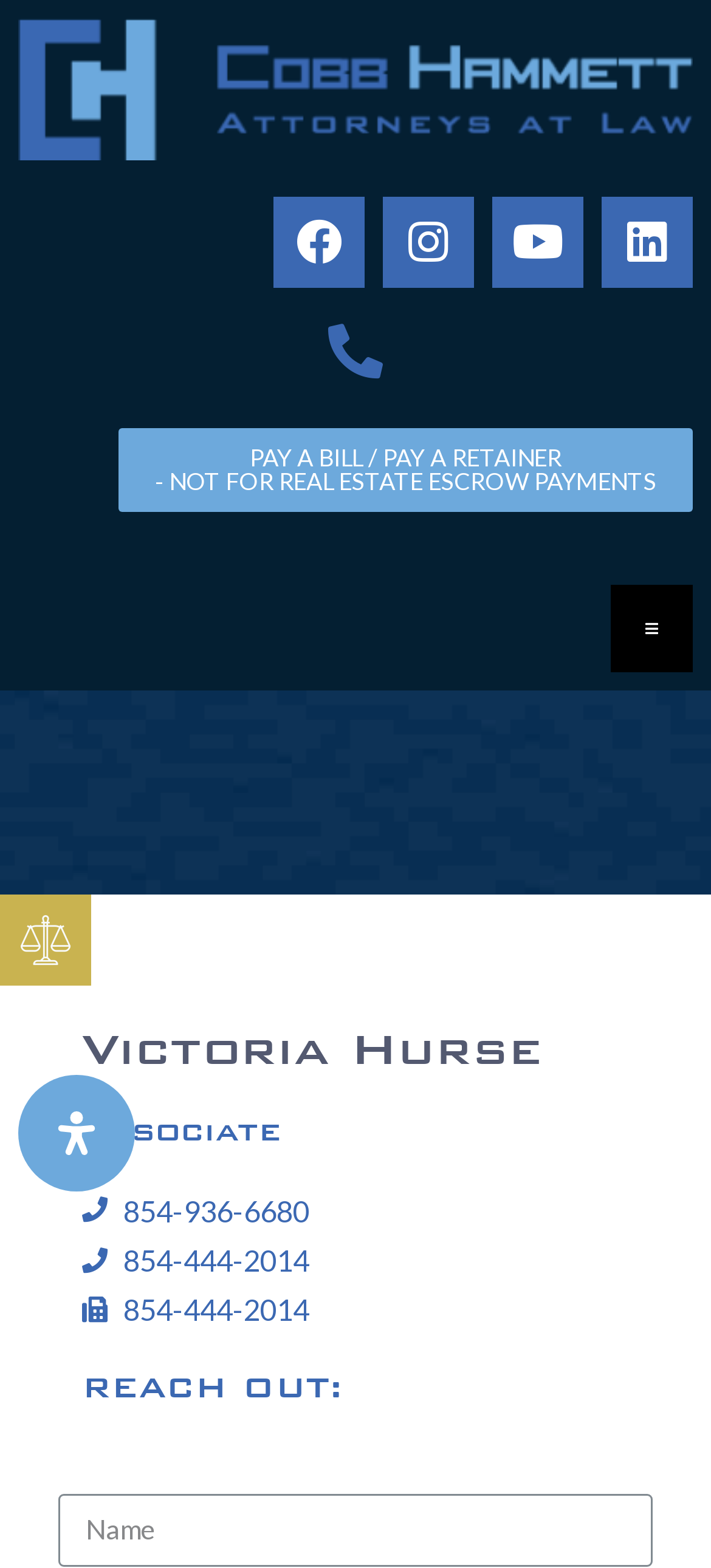Identify the bounding box coordinates of the region that should be clicked to execute the following instruction: "Call 854-936-6680".

[0.115, 0.756, 1.0, 0.788]